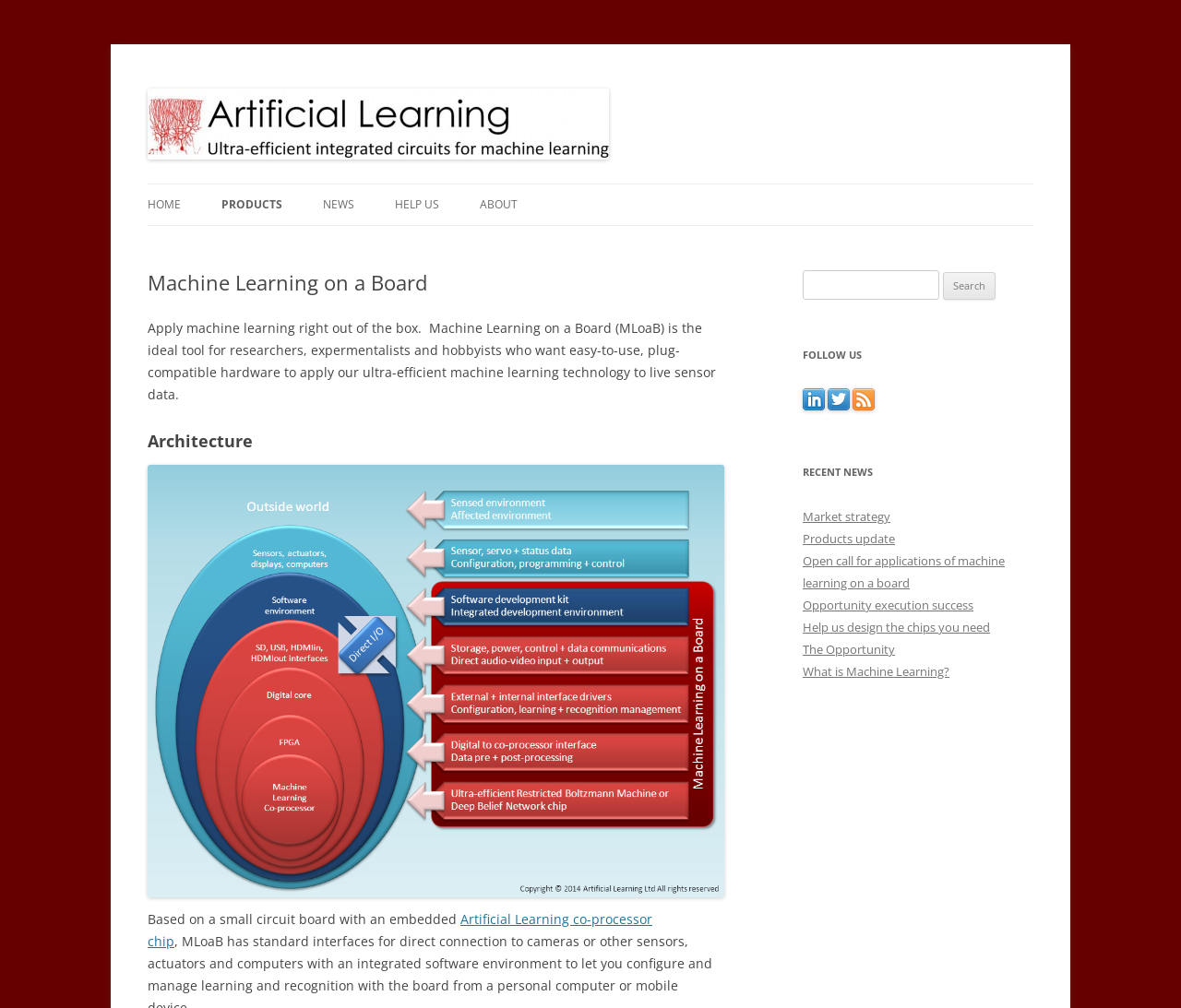Specify the bounding box coordinates (top-left x, top-left y, bottom-right x, bottom-right y) of the UI element in the screenshot that matches this description: parent_node: Artificial Learning

[0.125, 0.145, 0.516, 0.162]